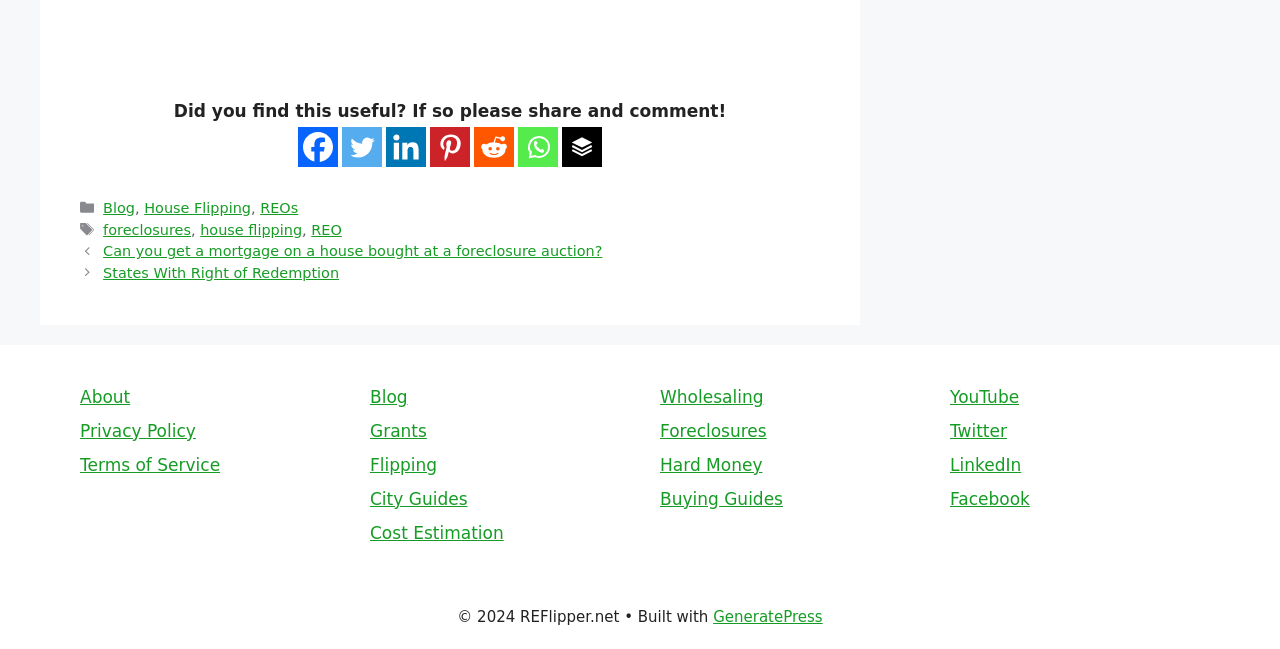Identify the coordinates of the bounding box for the element that must be clicked to accomplish the instruction: "Visit YouTube channel".

[0.742, 0.596, 0.796, 0.627]